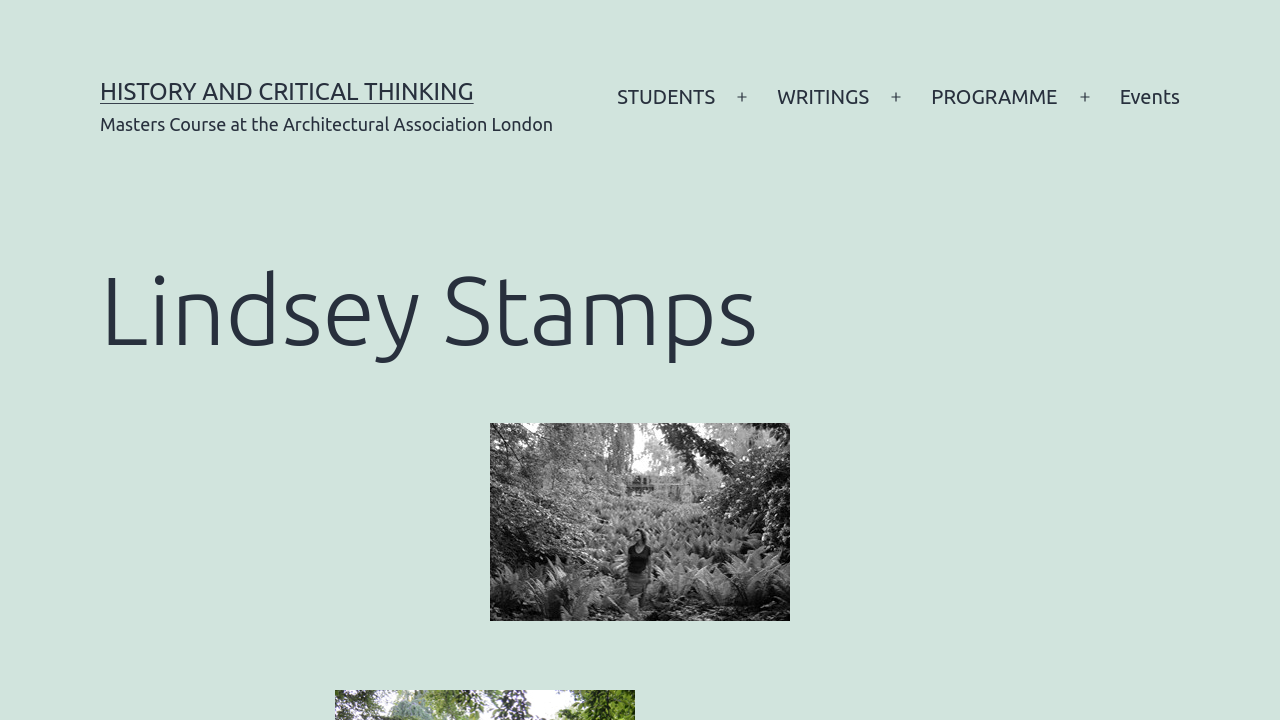What is below the header?
Give a one-word or short phrase answer based on the image.

A figure